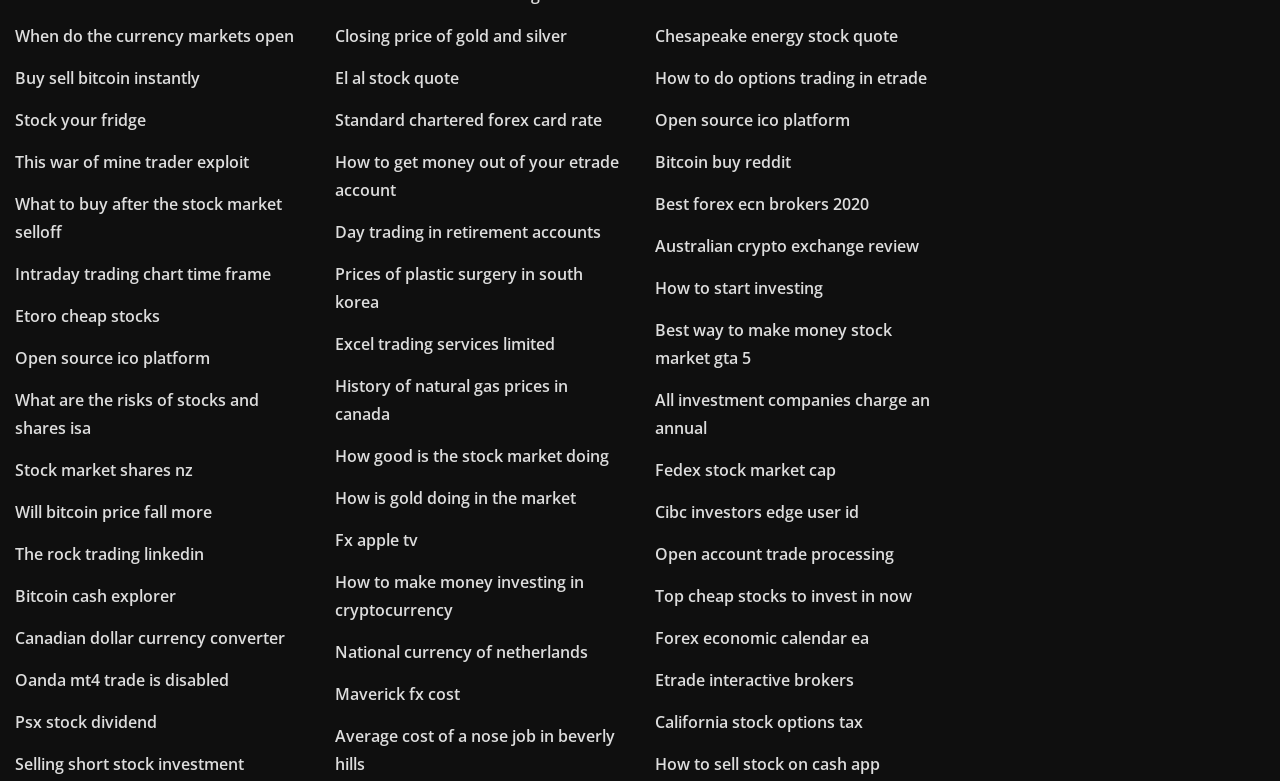Given the description Blog, predict the bounding box coordinates of the UI element. Ensure the coordinates are in the format (top-left x, top-left y, bottom-right x, bottom-right y) and all values are between 0 and 1.

None